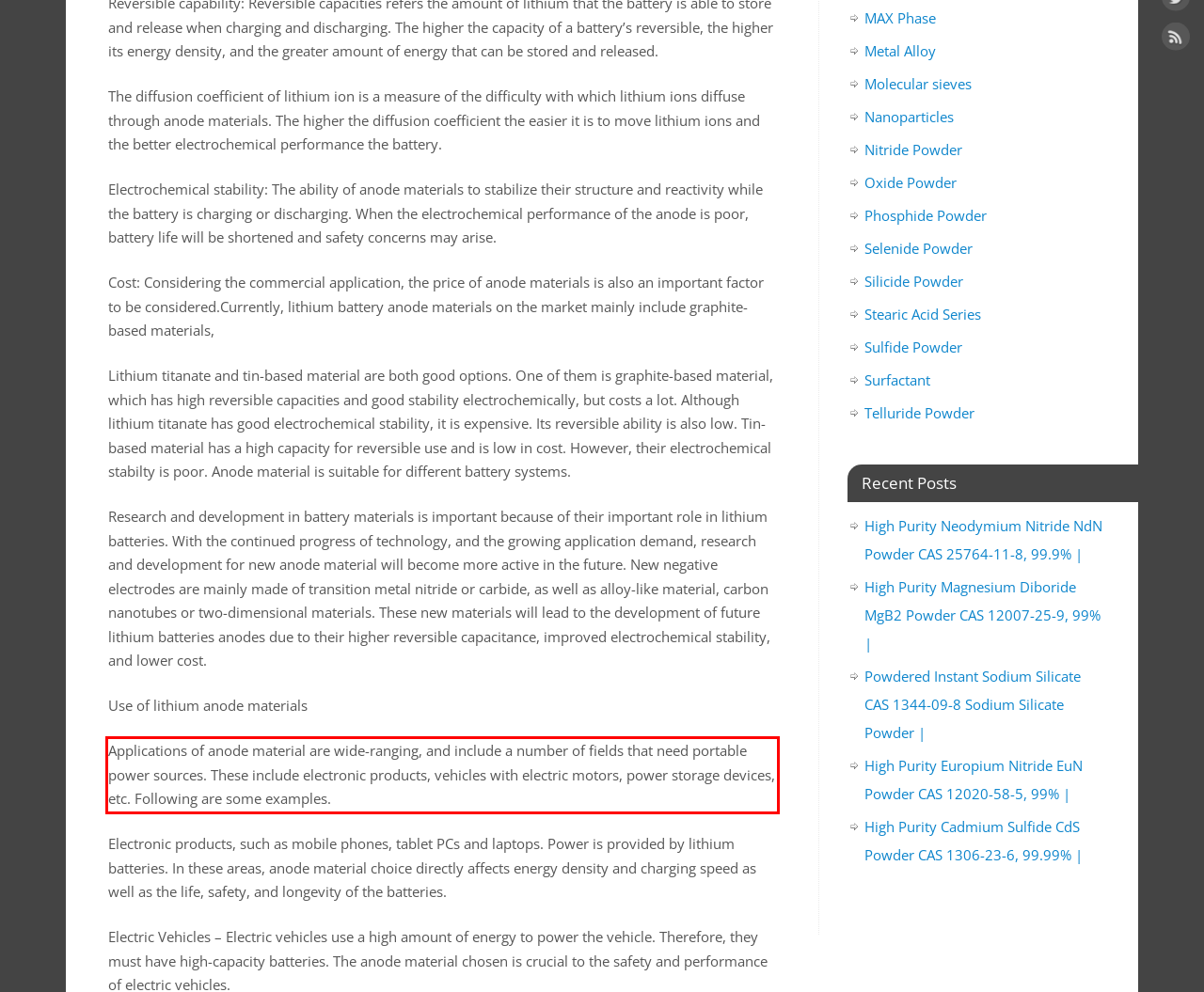There is a UI element on the webpage screenshot marked by a red bounding box. Extract and generate the text content from within this red box.

Applications of anode material are wide-ranging, and include a number of fields that need portable power sources. These include electronic products, vehicles with electric motors, power storage devices, etc. Following are some examples.